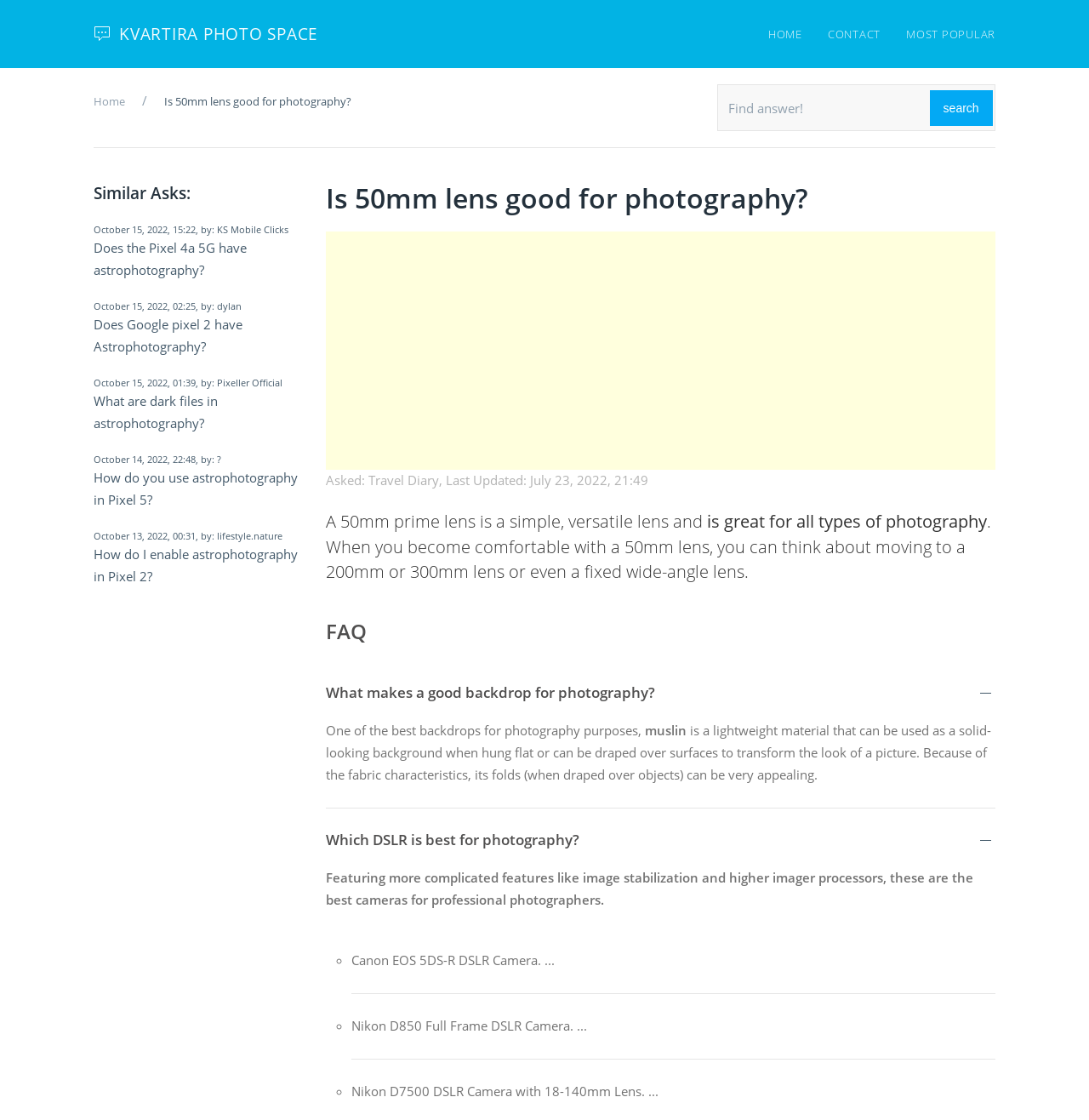Using the provided element description "KVARTIRA PHOTO SPACE", determine the bounding box coordinates of the UI element.

[0.074, 0.0, 0.304, 0.061]